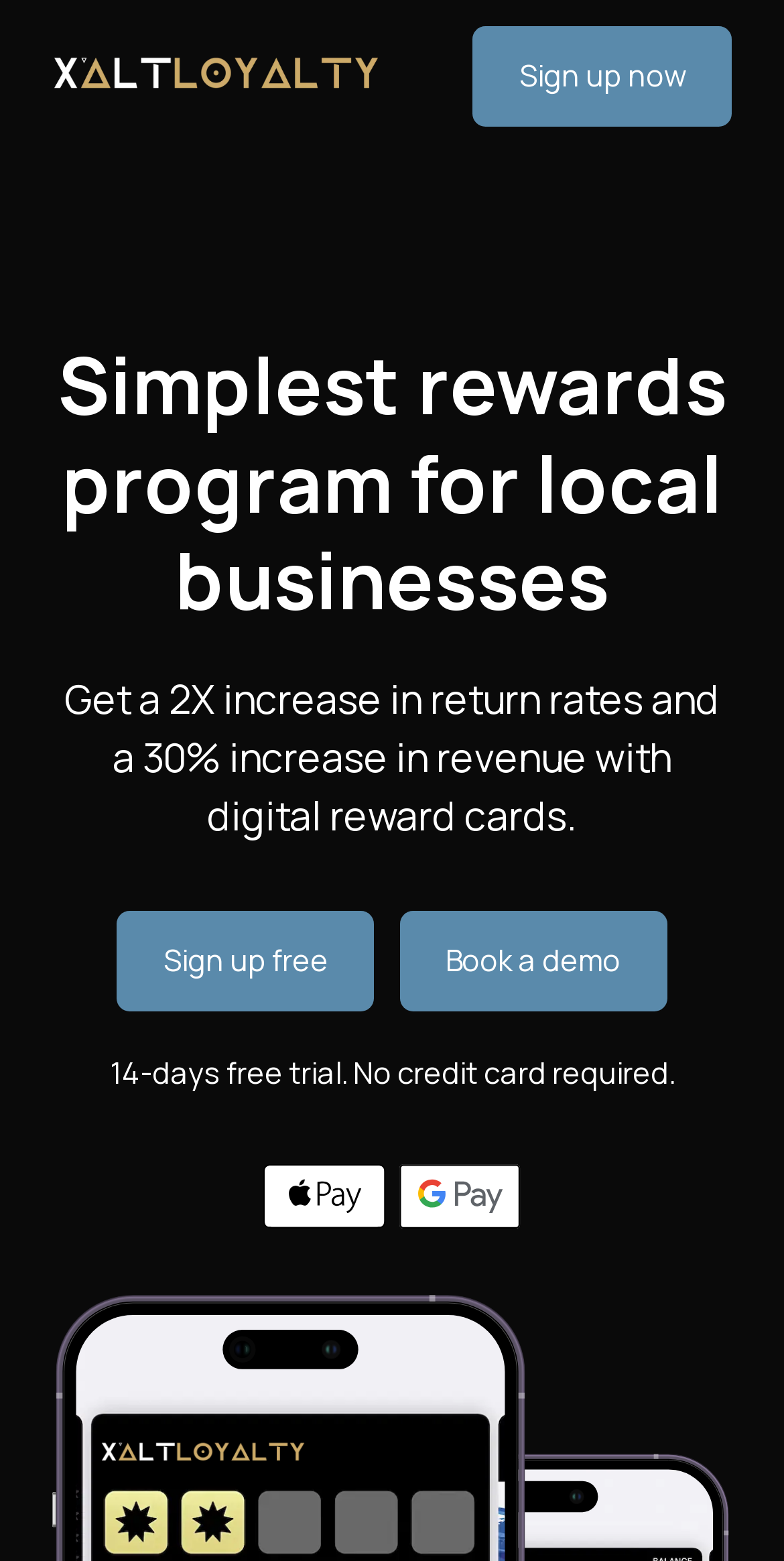Identify the bounding box coordinates for the UI element described by the following text: "Book a demo". Provide the coordinates as four float numbers between 0 and 1, in the format [left, top, right, bottom].

[0.51, 0.584, 0.85, 0.648]